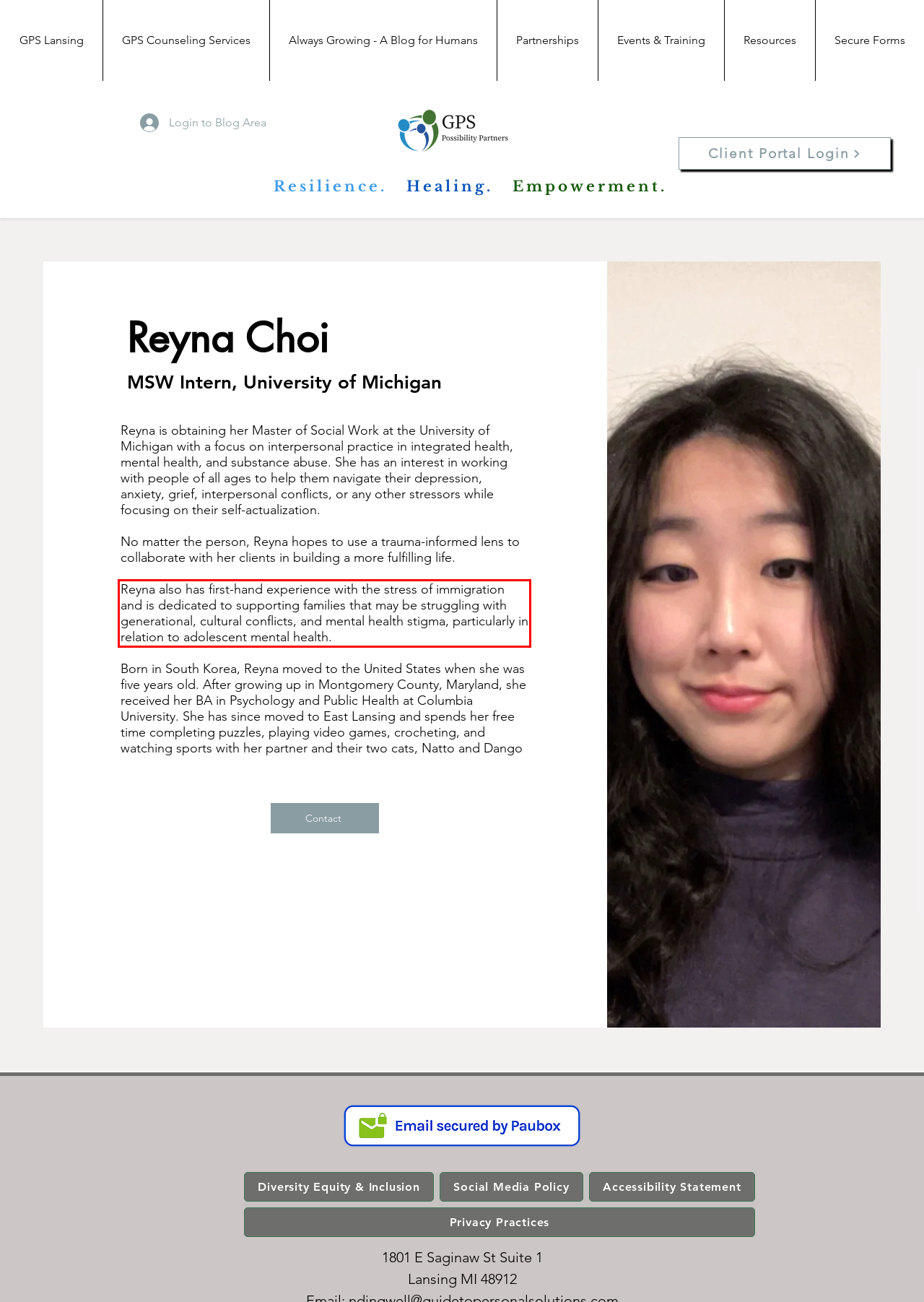Examine the webpage screenshot and use OCR to obtain the text inside the red bounding box.

Reyna also has first-hand experience with the stress of immigration and is dedicated to supporting families that may be struggling with generational, cultural conflicts, and mental health stigma, particularly in relation to adolescent mental health.